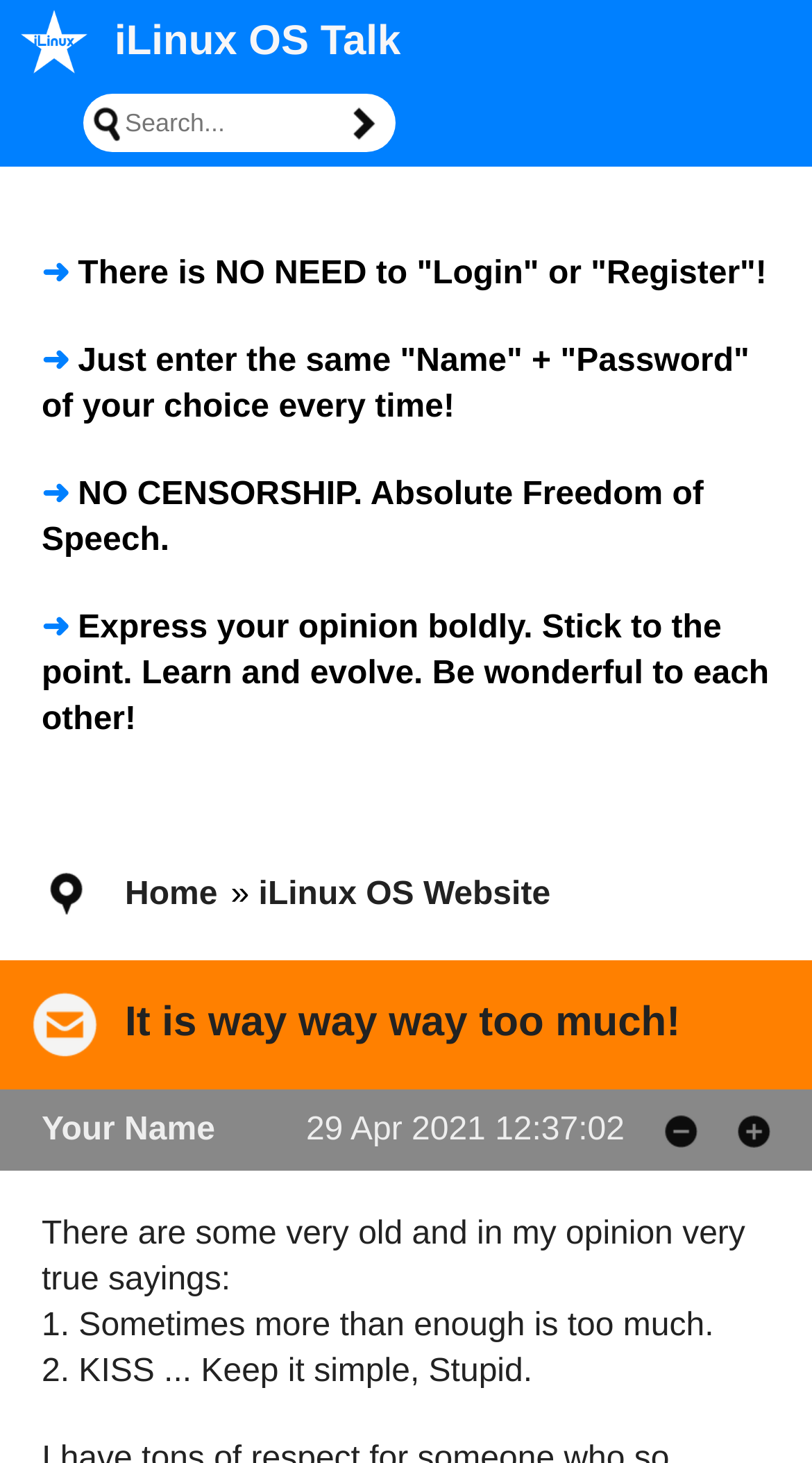What is the purpose of the searchbox?
Answer with a single word or phrase, using the screenshot for reference.

Search